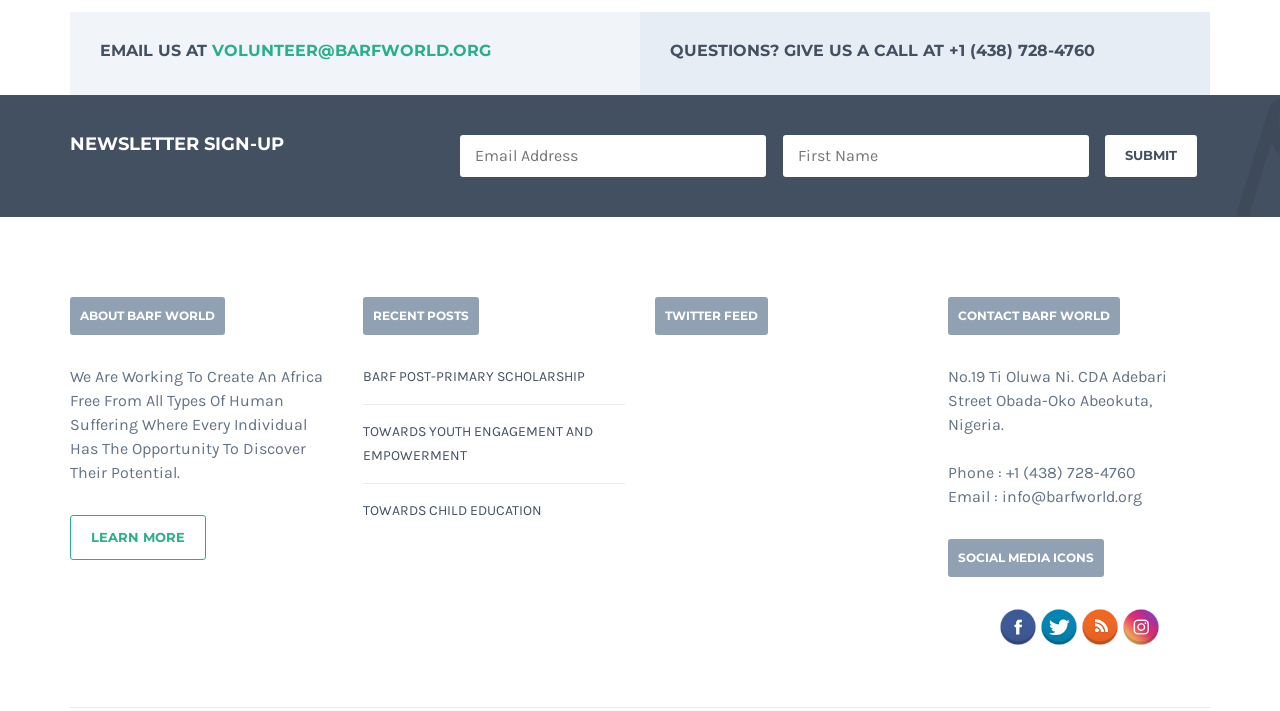Provide the bounding box coordinates for the specified HTML element described in this description: "Towards Youth engagement and empowerment". The coordinates should be four float numbers ranging from 0 to 1, in the format [left, top, right, bottom].

[0.283, 0.595, 0.463, 0.652]